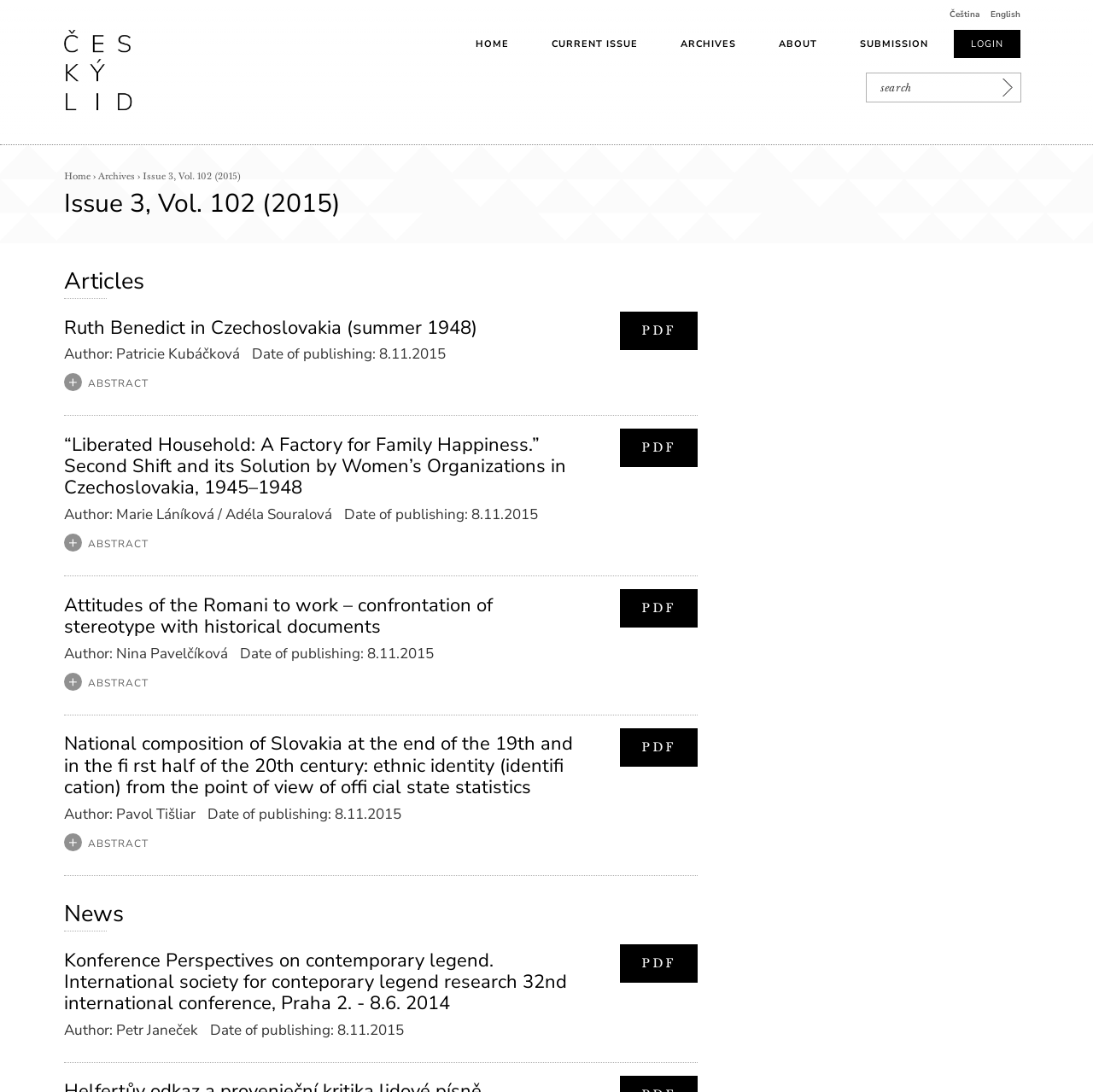Could you specify the bounding box coordinates for the clickable section to complete the following instruction: "search"?

[0.793, 0.067, 0.934, 0.093]